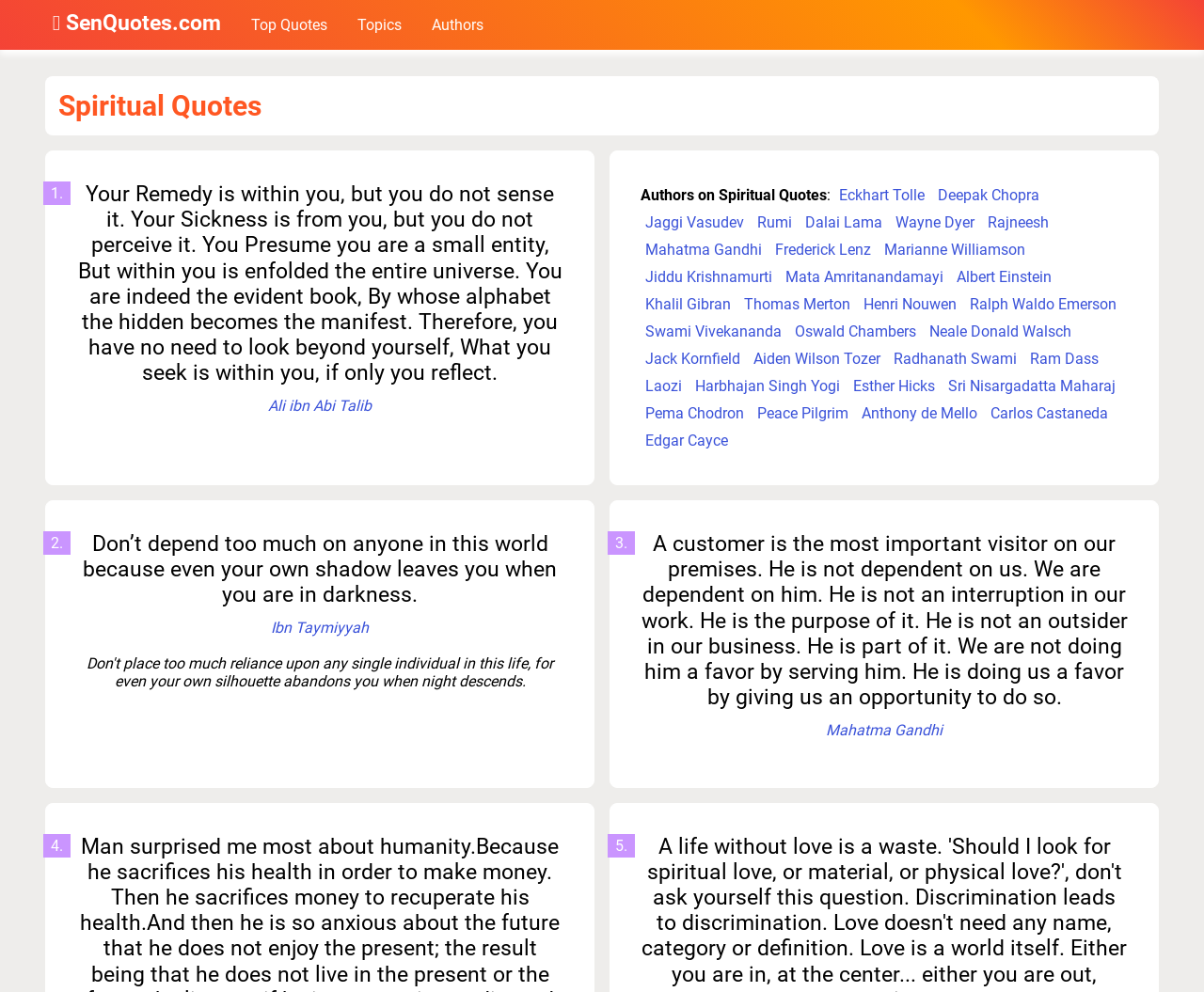Locate the bounding box coordinates of the element that needs to be clicked to carry out the instruction: "Share this page on Facebook". The coordinates should be given as four float numbers ranging from 0 to 1, i.e., [left, top, right, bottom].

None